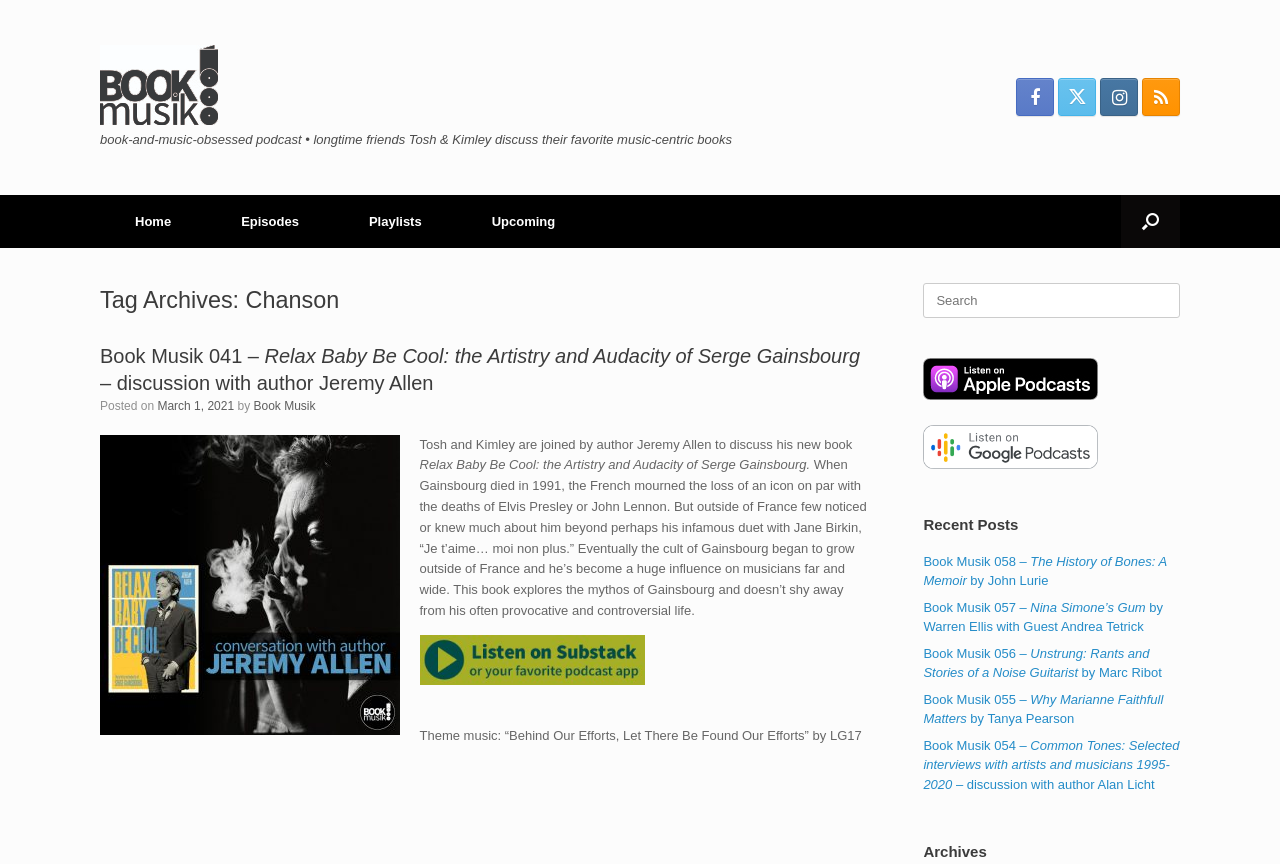How many episodes are listed on the webpage? Based on the screenshot, please respond with a single word or phrase.

6